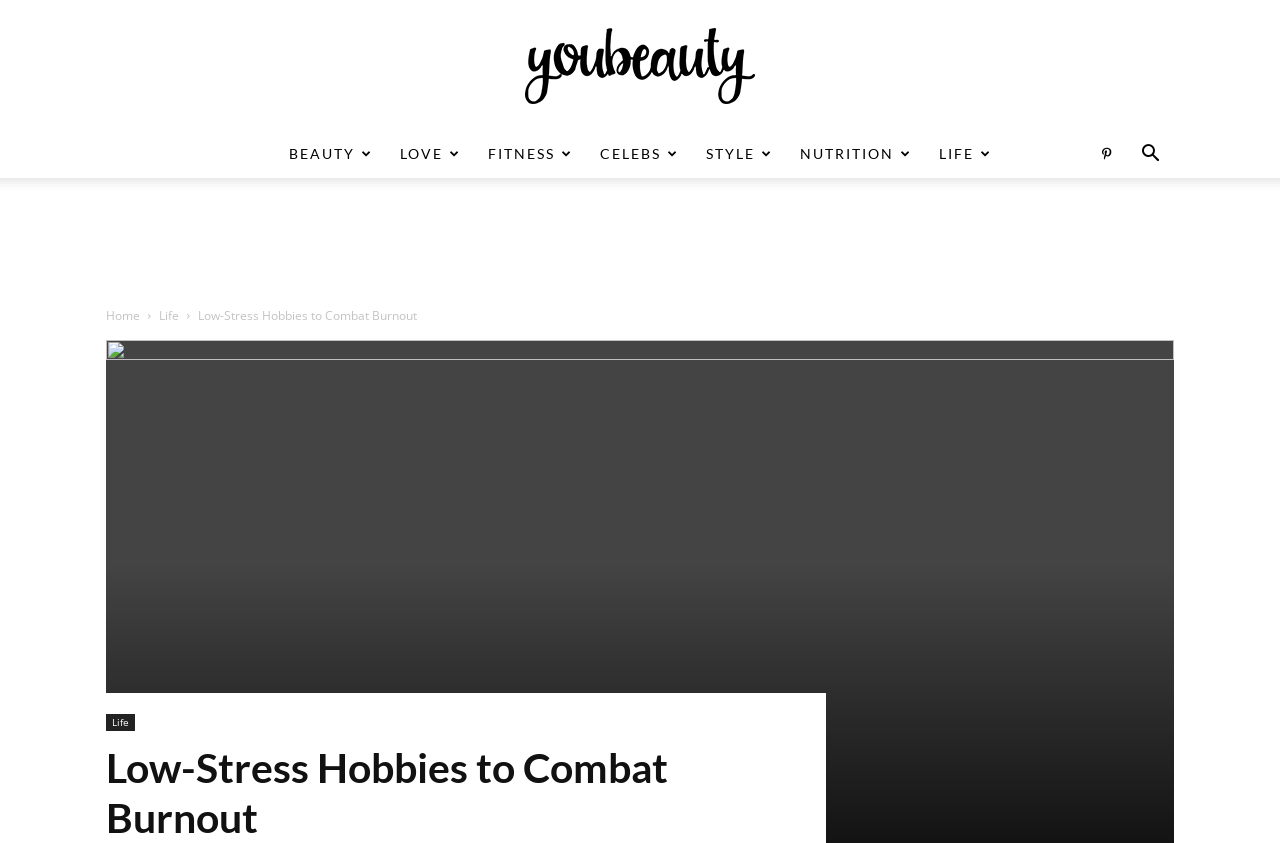Provide an in-depth caption for the webpage.

The webpage is about Low-Stress Hobbies to Combat Burnout, as indicated by the title. At the top, there is a logo of YouBeauty, accompanied by a link to the website. Below the logo, there are seven navigation links: BEAUTY, LOVE, FITNESS, CELEBS, STYLE, NUTRITION, and LIFE, which are evenly spaced and aligned horizontally.

To the right of these links, there is a search icon and a button with a user icon. Below these elements, there is an advertisement banner. Under the banner, there is a section with a heading that repeats the title "Low-Stress Hobbies to Combat Burnout". This section contains a link to the "Home" page and another link to the "Life" section.

The main content of the webpage is a single article with the same title as the heading, which occupies most of the page. There is also a link to the "Life" section at the bottom of the page. Overall, the webpage has a simple and organized layout, with clear headings and concise text.